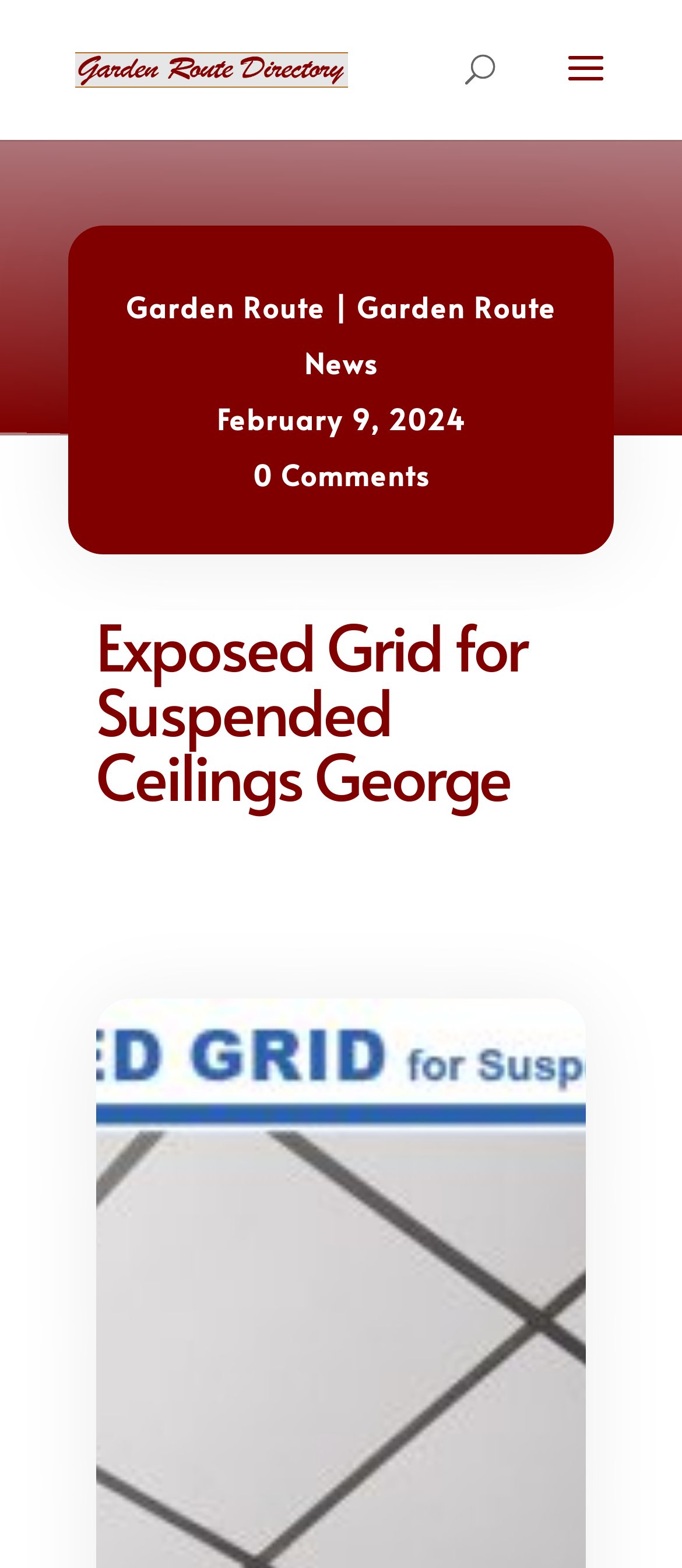Identify the headline of the webpage and generate its text content.

Exposed Grid for Suspended Ceilings George